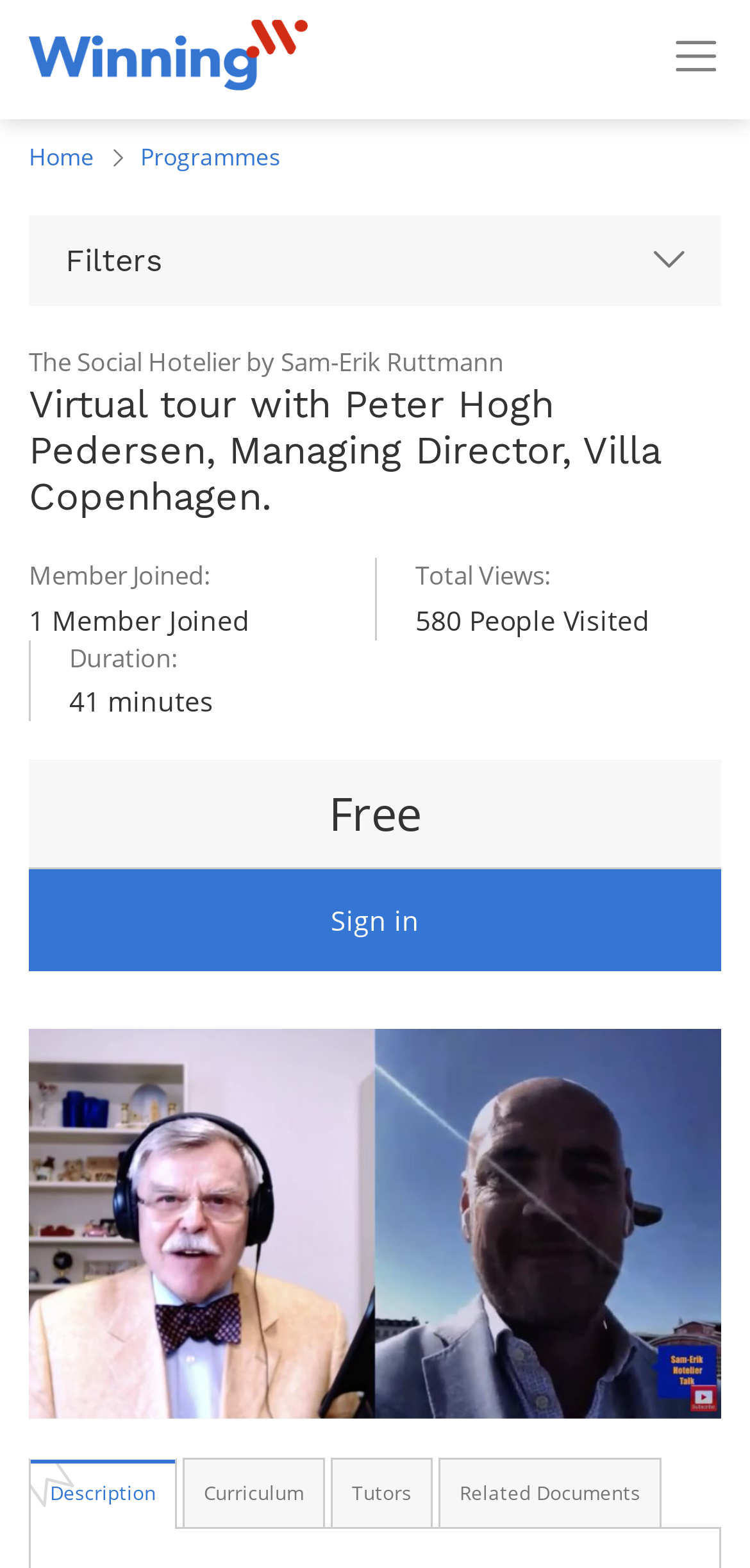Please provide the bounding box coordinates for the element that needs to be clicked to perform the instruction: "go to the 'CONTACT' page". The coordinates must consist of four float numbers between 0 and 1, formatted as [left, top, right, bottom].

None